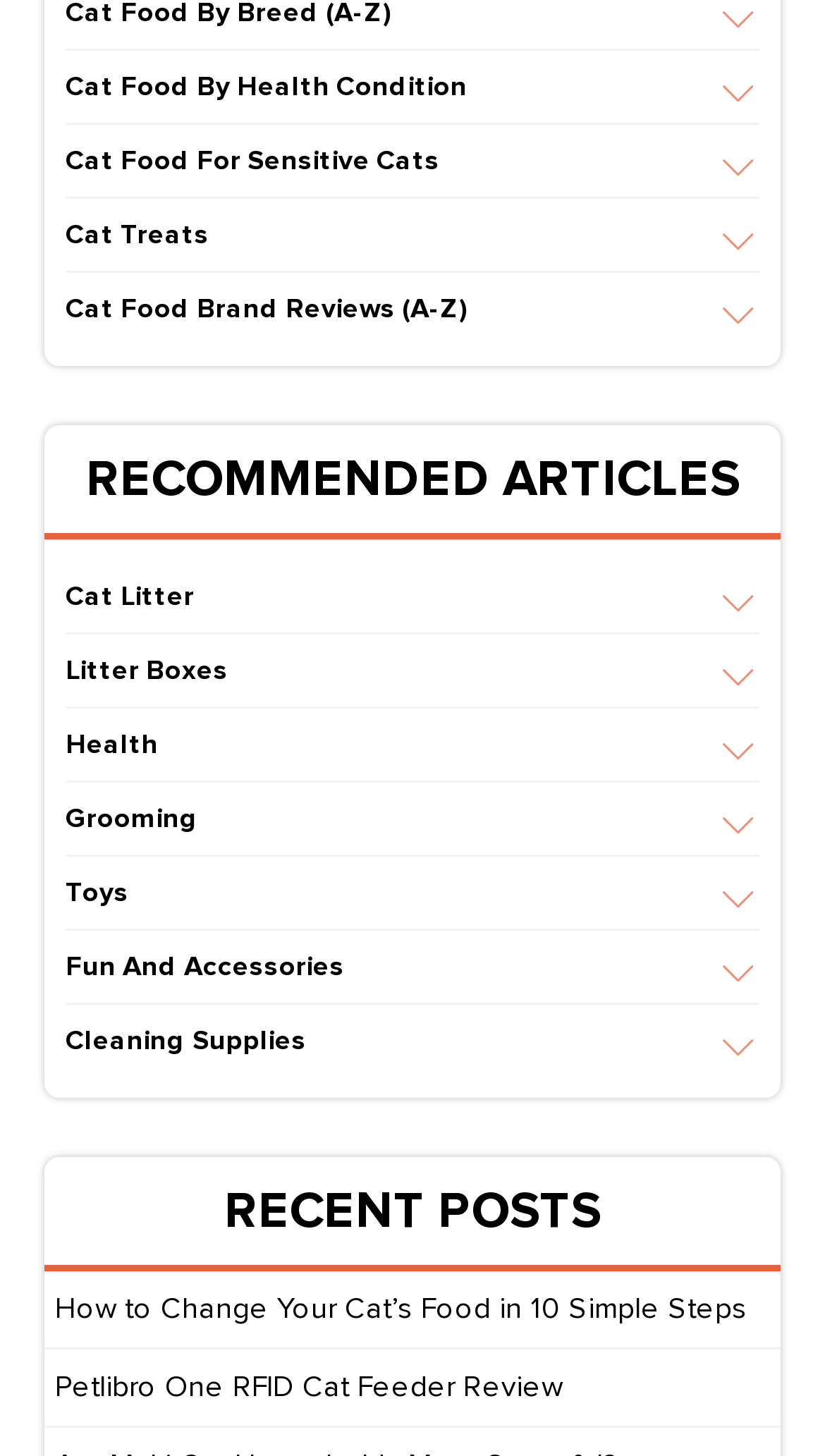Find the bounding box coordinates of the area that needs to be clicked in order to achieve the following instruction: "Select Oriental breed". The coordinates should be specified as four float numbers between 0 and 1, i.e., [left, top, right, bottom].

[0.131, 0.026, 0.259, 0.051]